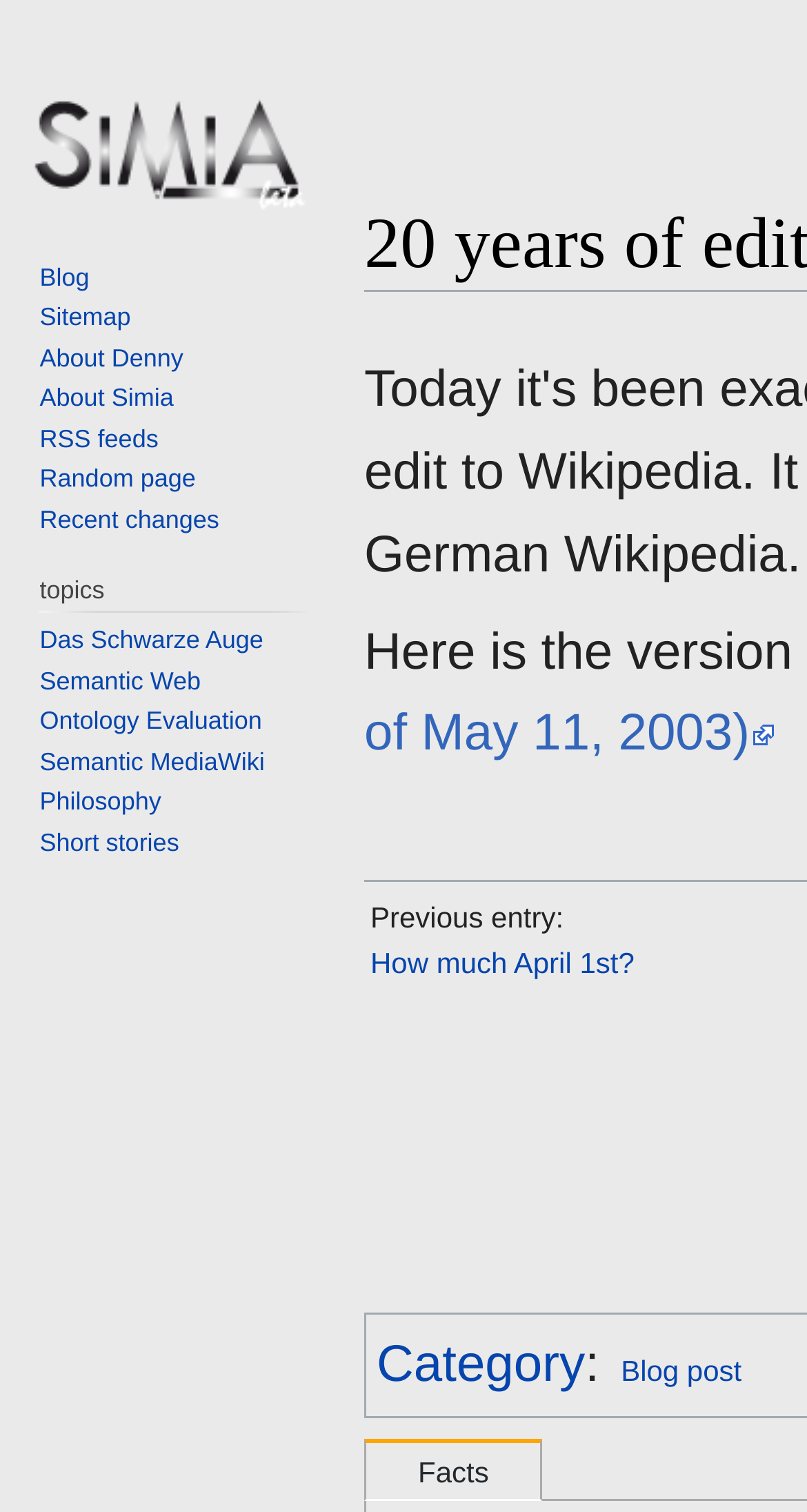Reply to the question below using a single word or brief phrase:
What is the topic of the link 'Das Schwarze Auge'?

topics